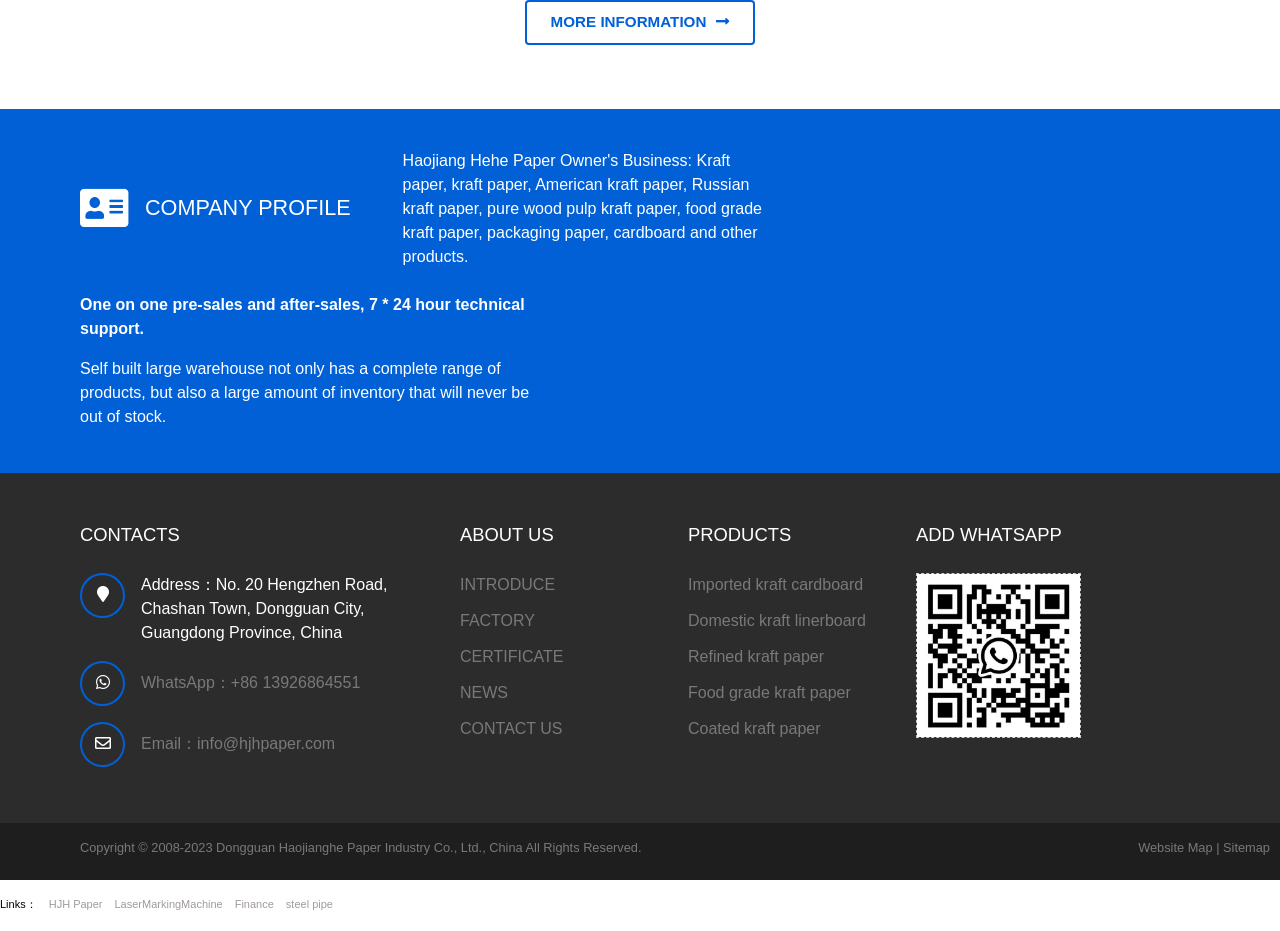Refer to the image and offer a detailed explanation in response to the question: How many links are listed under 'ABOUT US'?

I counted the number of links under the 'ABOUT US' section, which are 'INTRODUCE', 'FACTORY', 'CERTIFICATE', and 'NEWS'. There are 4 links in total.